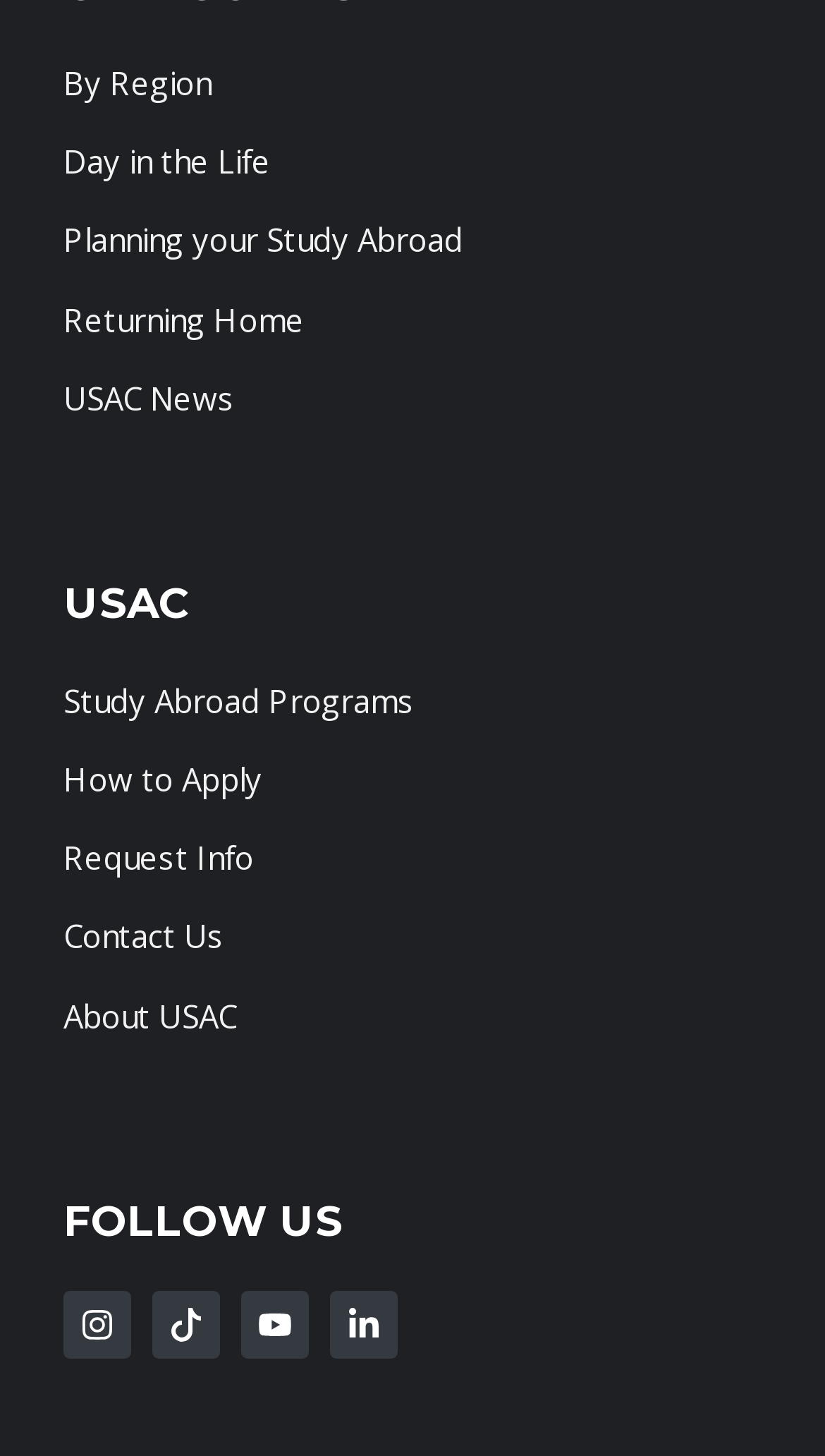Locate the UI element that matches the description aria-label="Follow Us on Instagram" in the webpage screenshot. Return the bounding box coordinates in the format (top-left x, top-left y, bottom-right x, bottom-right y), with values ranging from 0 to 1.

[0.292, 0.886, 0.374, 0.933]